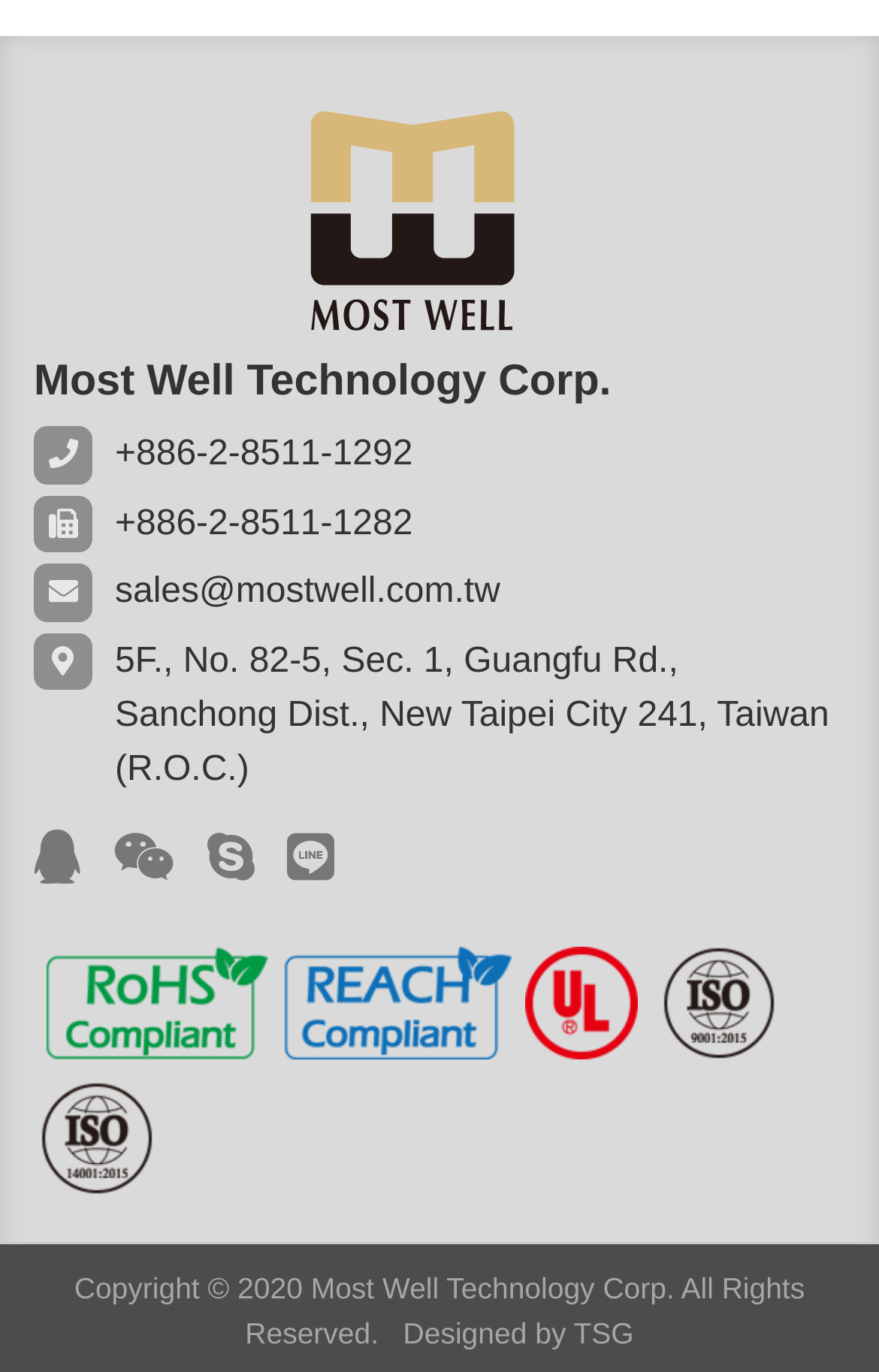What certifications does the company have?
Using the details shown in the screenshot, provide a comprehensive answer to the question.

The certifications can be found in the image elements at the bottom of the webpage, which display the logos of RoHS, REACH, UL, ISO 9001, and ISO 14001.